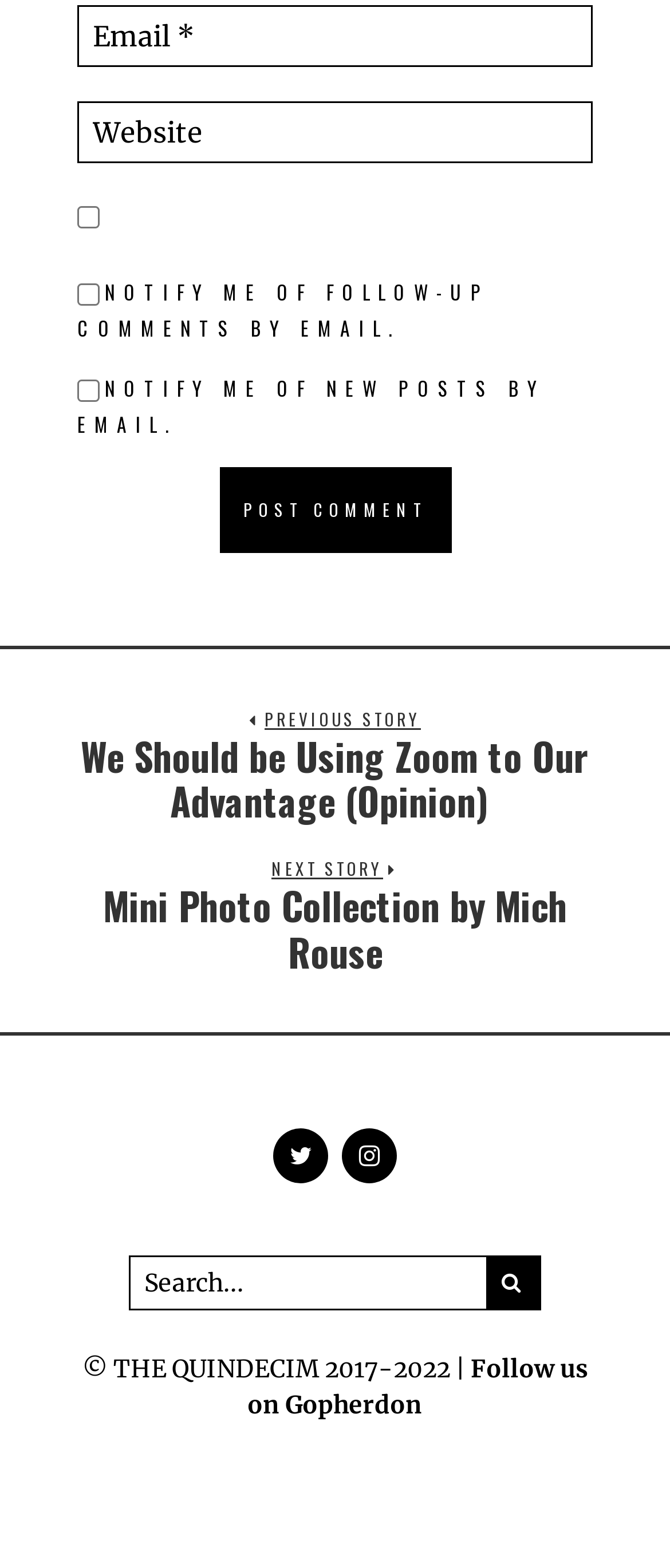Please identify the coordinates of the bounding box that should be clicked to fulfill this instruction: "Enter a comment".

[0.115, 0.003, 0.885, 0.043]